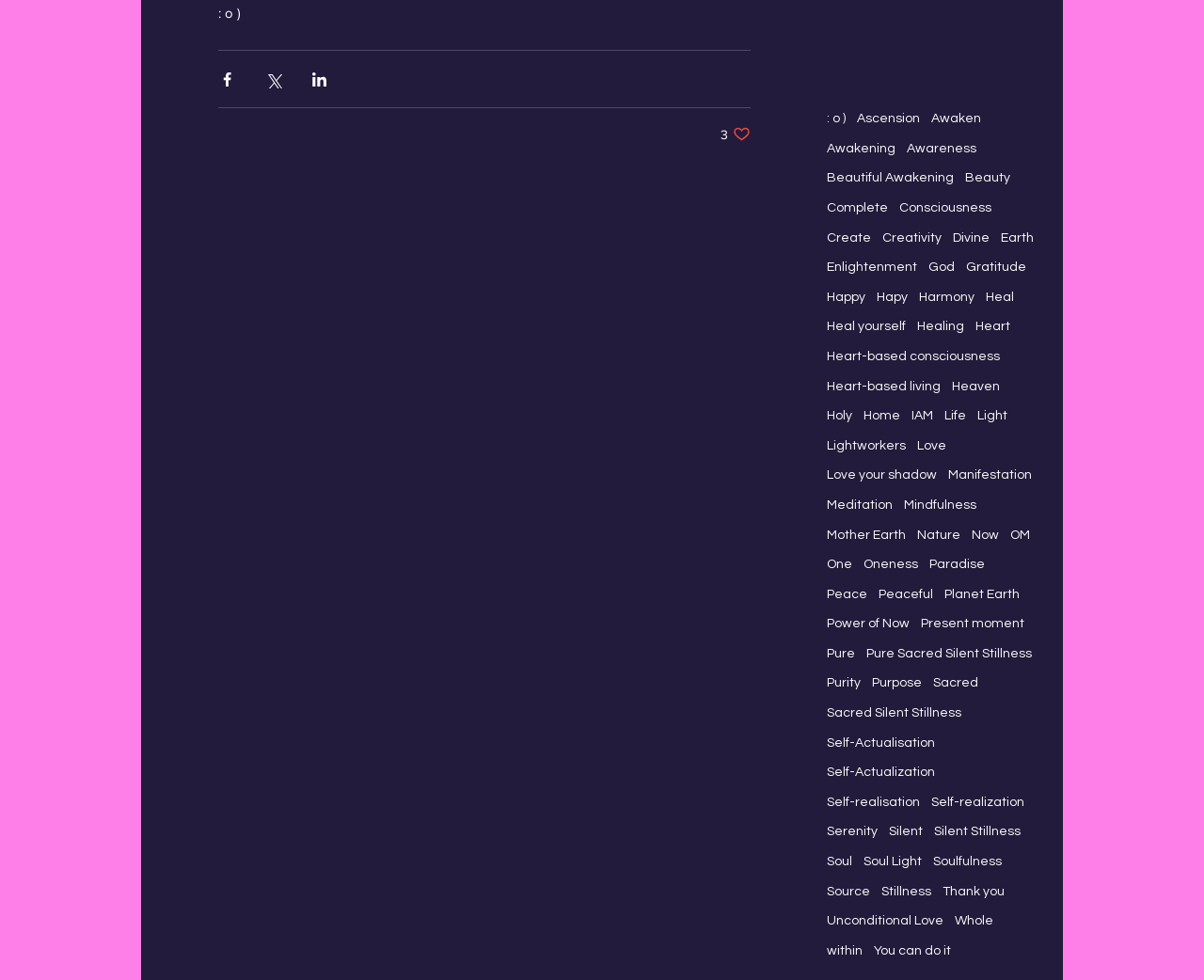Determine the bounding box coordinates of the element's region needed to click to follow the instruction: "Like the post". Provide these coordinates as four float numbers between 0 and 1, formatted as [left, top, right, bottom].

[0.598, 0.128, 0.623, 0.146]